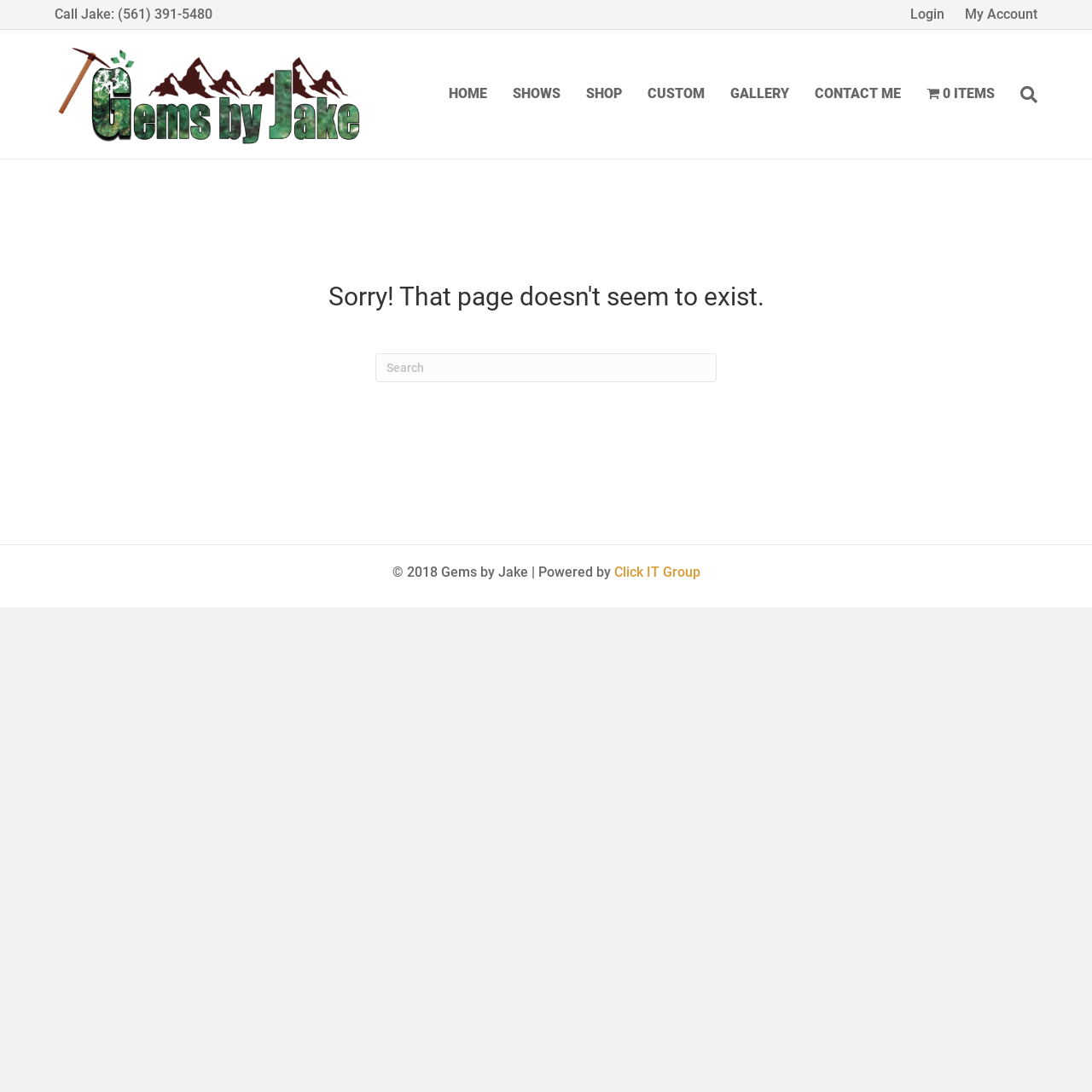Pinpoint the bounding box coordinates of the area that must be clicked to complete this instruction: "Login".

[0.826, 0.004, 0.873, 0.023]